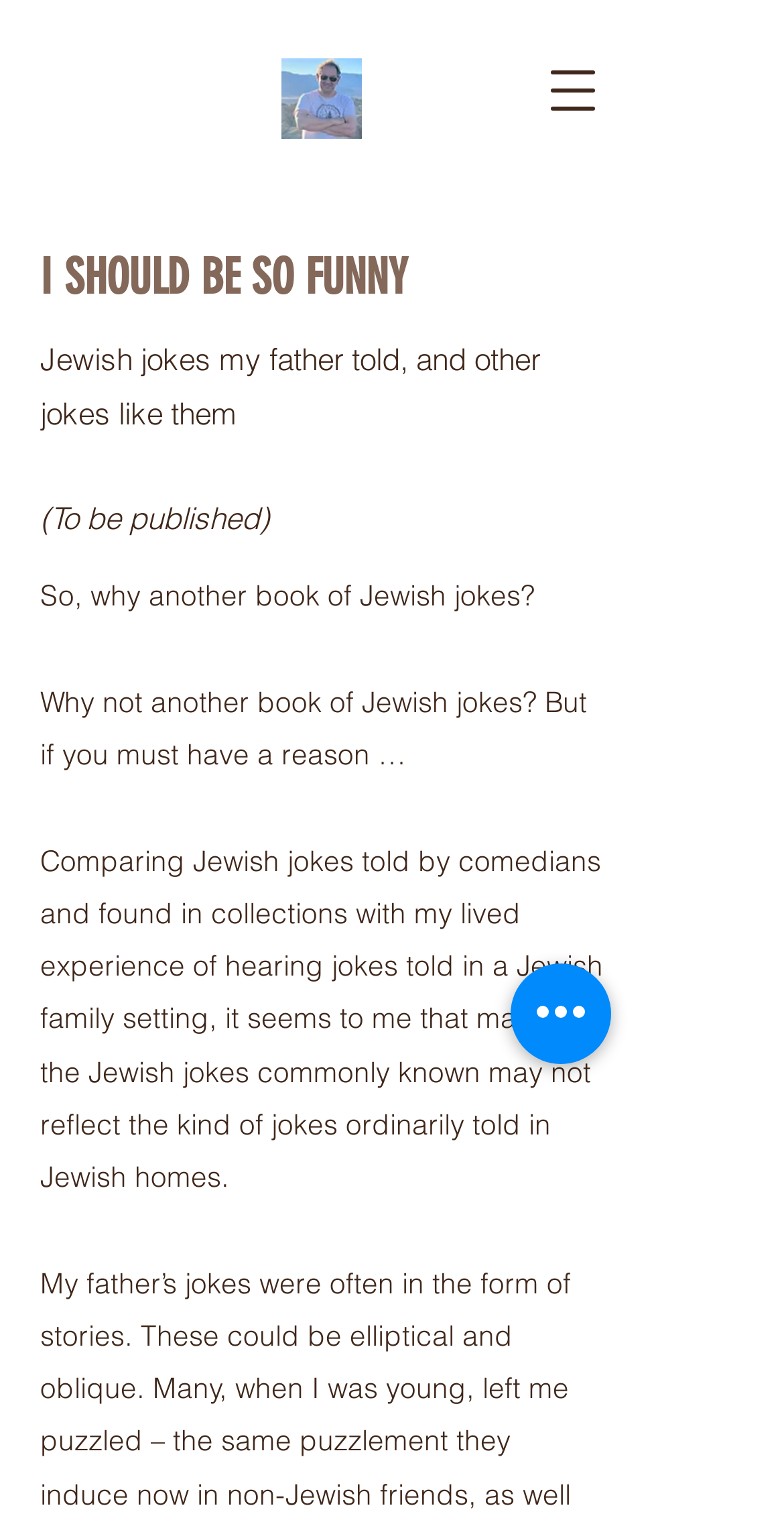What is the status of the book?
Provide an in-depth answer to the question, covering all aspects.

I determined the status of the book by reading the text '(To be published)' and understanding that it indicates the book's publication status.